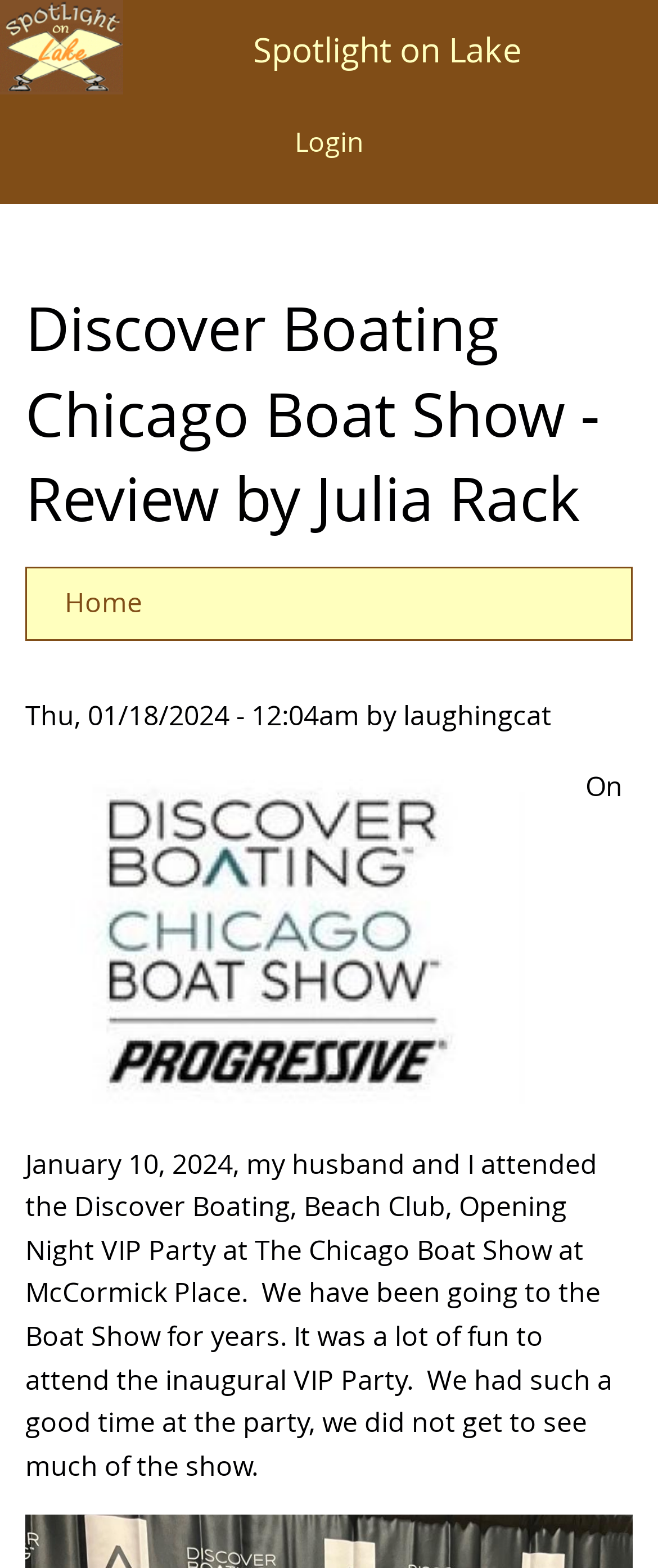Please provide the bounding box coordinates for the UI element as described: "Login". The coordinates must be four floats between 0 and 1, represented as [left, top, right, bottom].

[0.396, 0.06, 0.604, 0.122]